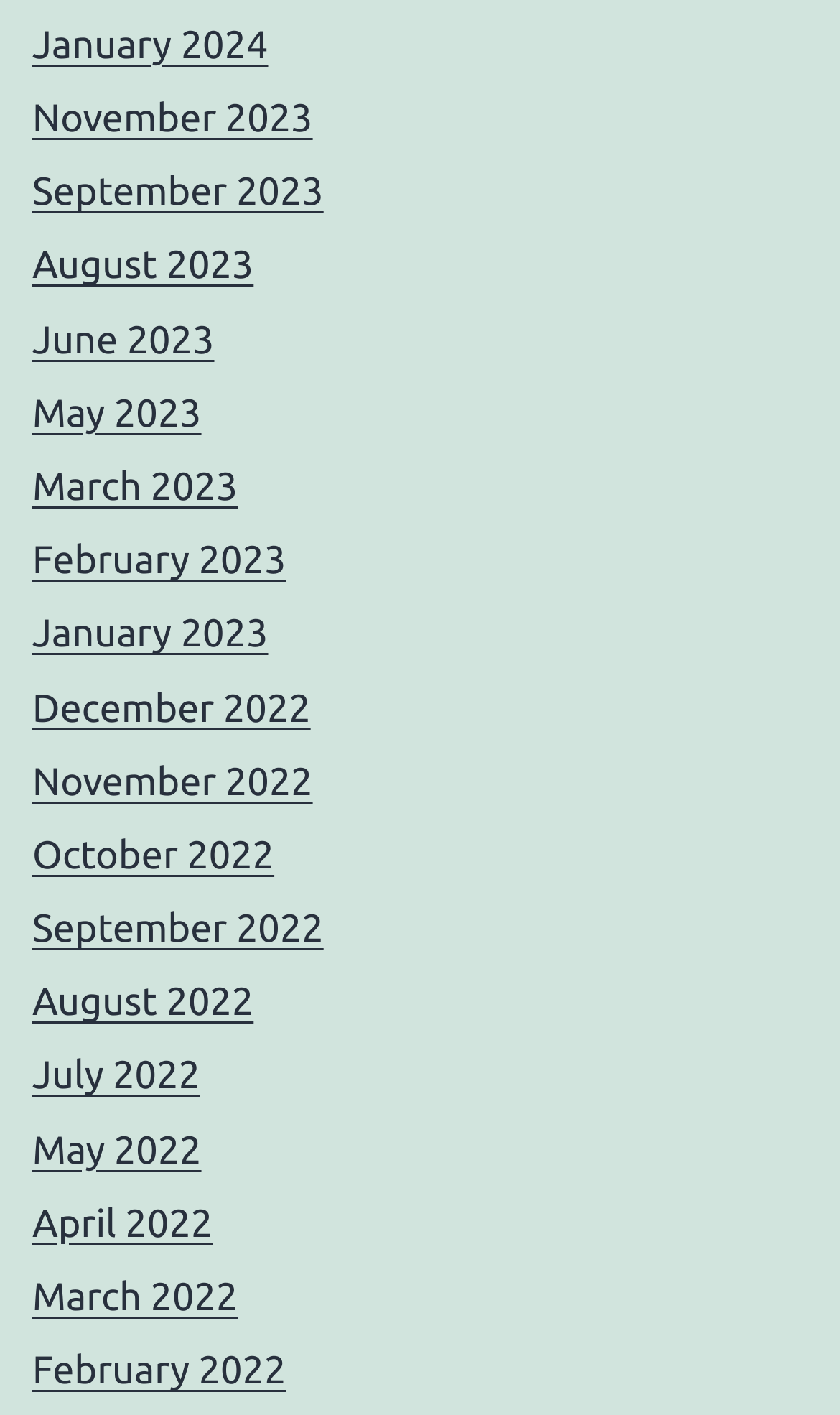How many months are listed in 2023?
Please provide a single word or phrase as your answer based on the screenshot.

6